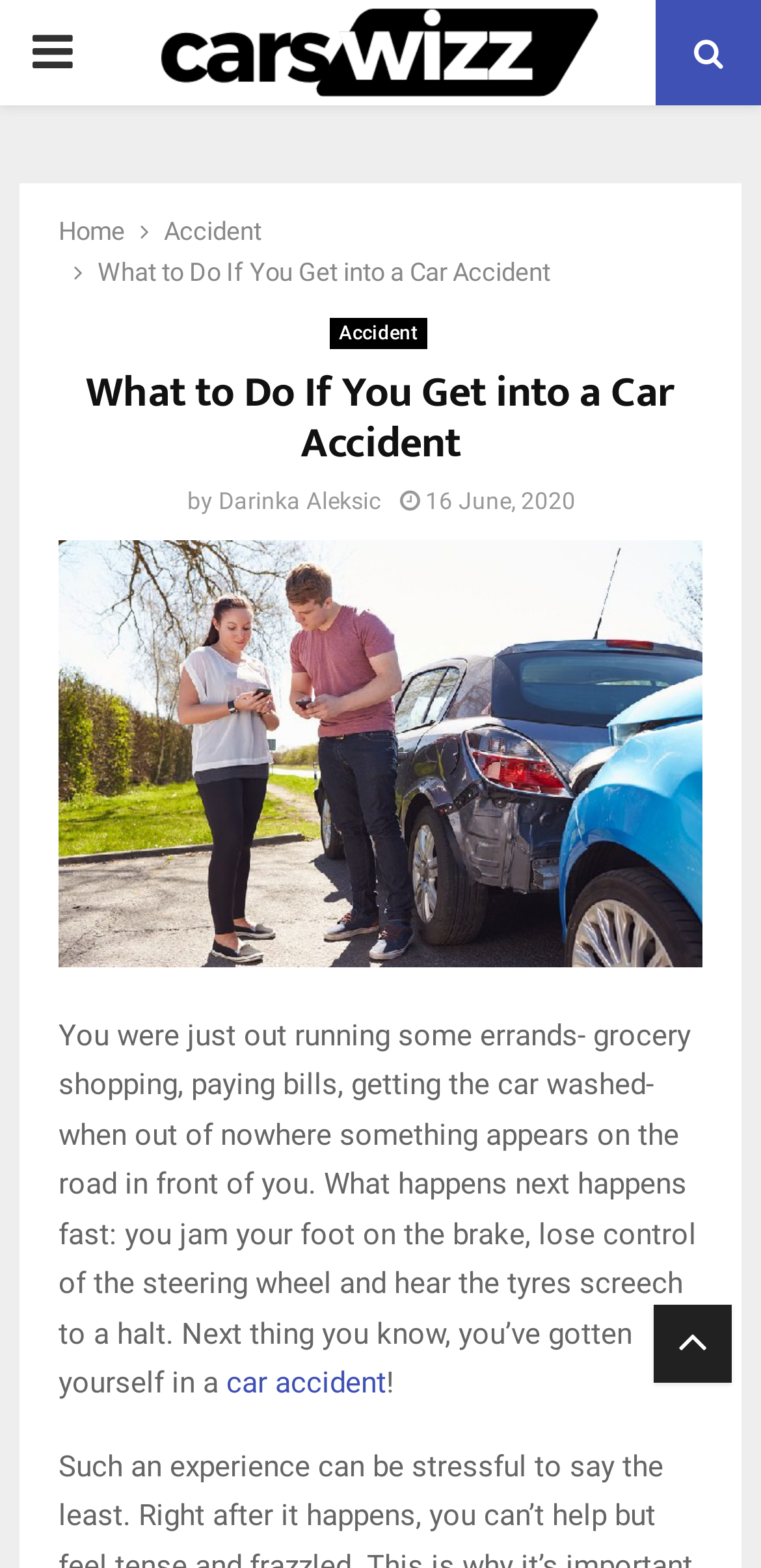Identify the bounding box coordinates of the clickable region necessary to fulfill the following instruction: "Visit the Accident page". The bounding box coordinates should be four float numbers between 0 and 1, i.e., [left, top, right, bottom].

[0.215, 0.138, 0.344, 0.157]